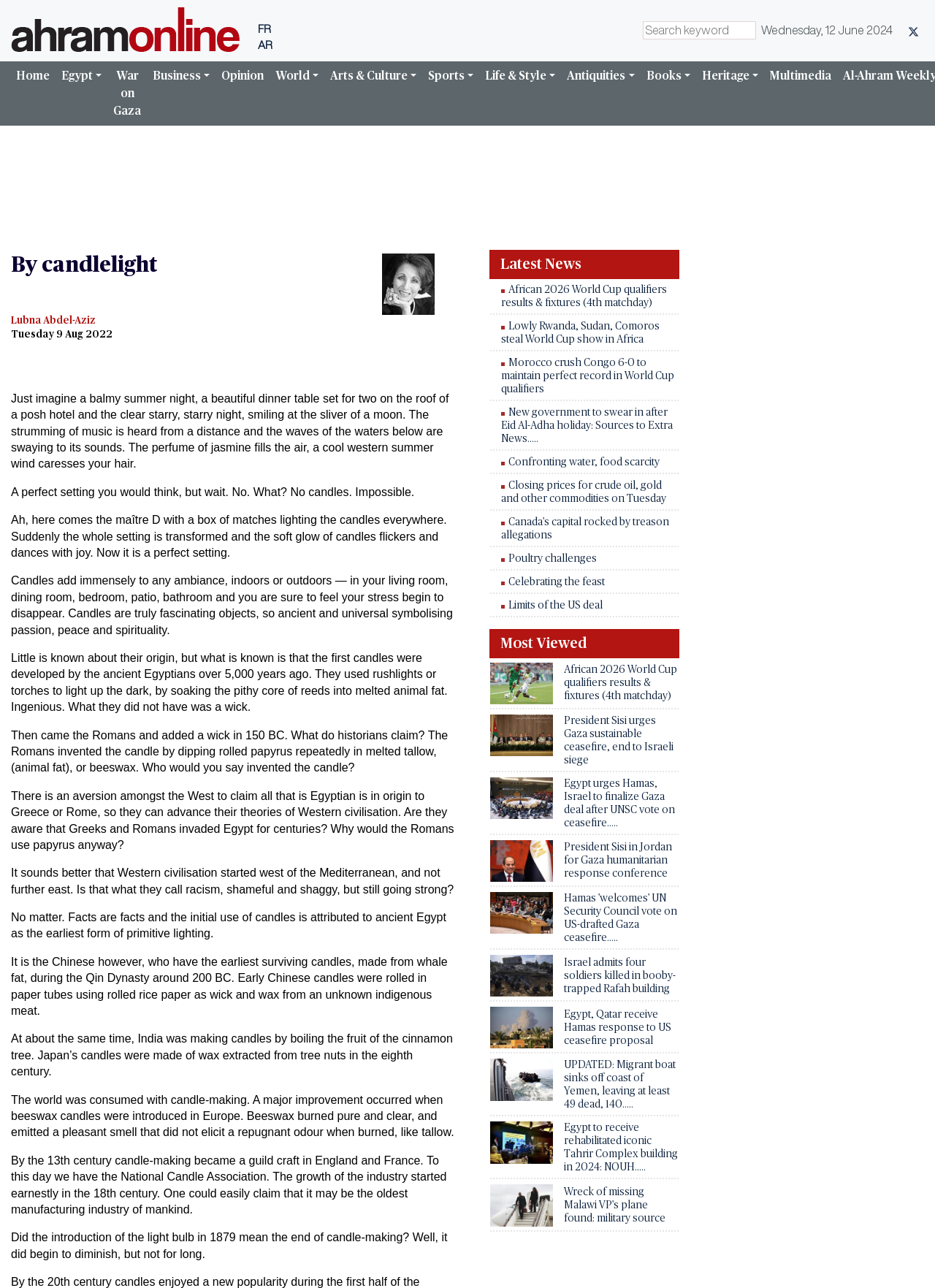Look at the image and answer the question in detail:
What is the section title above the news articles?

I found the section title by looking at the heading 'Latest News' which is located above the list of news articles.